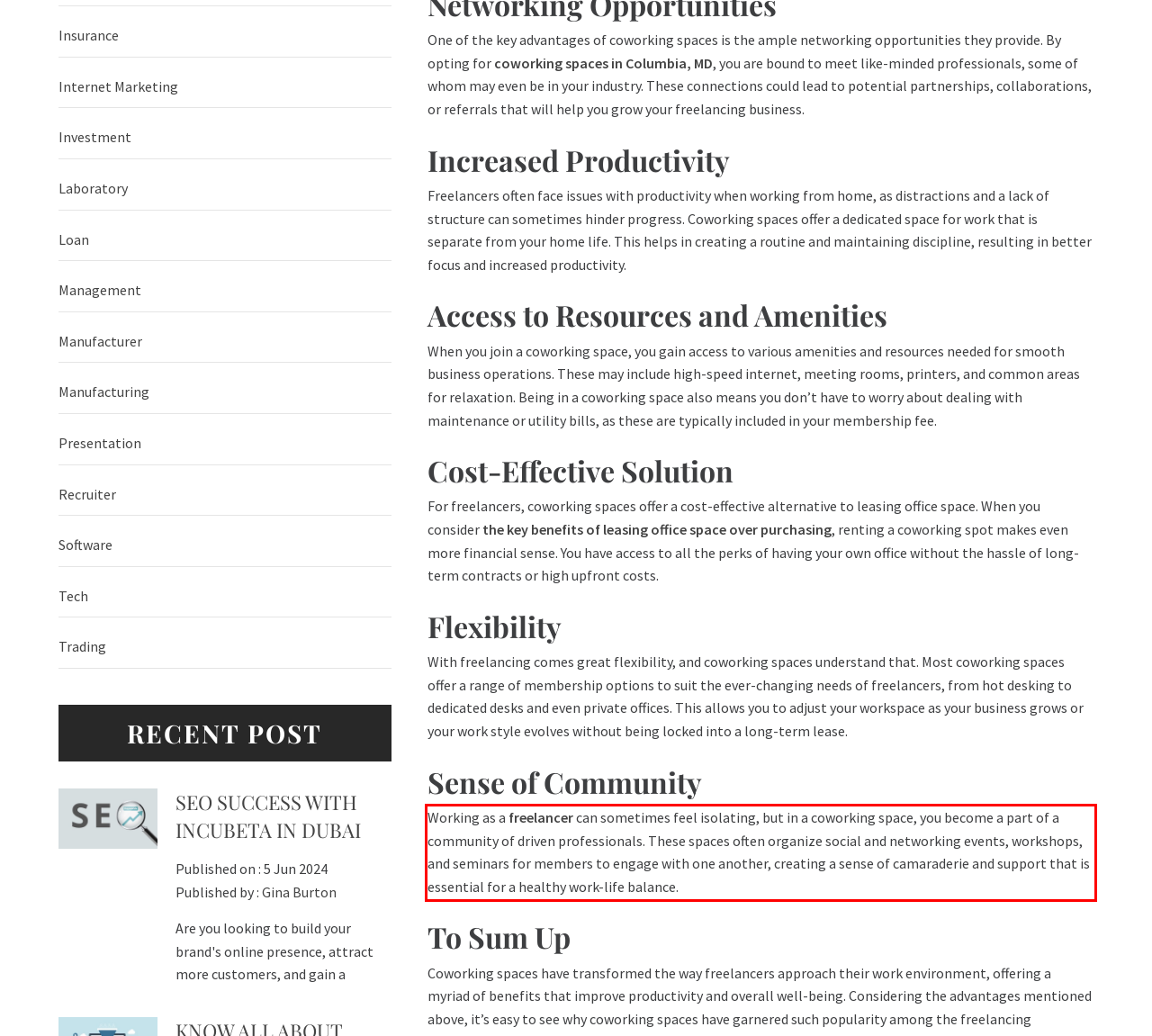In the screenshot of the webpage, find the red bounding box and perform OCR to obtain the text content restricted within this red bounding box.

Working as a freelancer can sometimes feel isolating, but in a coworking space, you become a part of a community of driven professionals. These spaces often organize social and networking events, workshops, and seminars for members to engage with one another, creating a sense of camaraderie and support that is essential for a healthy work-life balance.